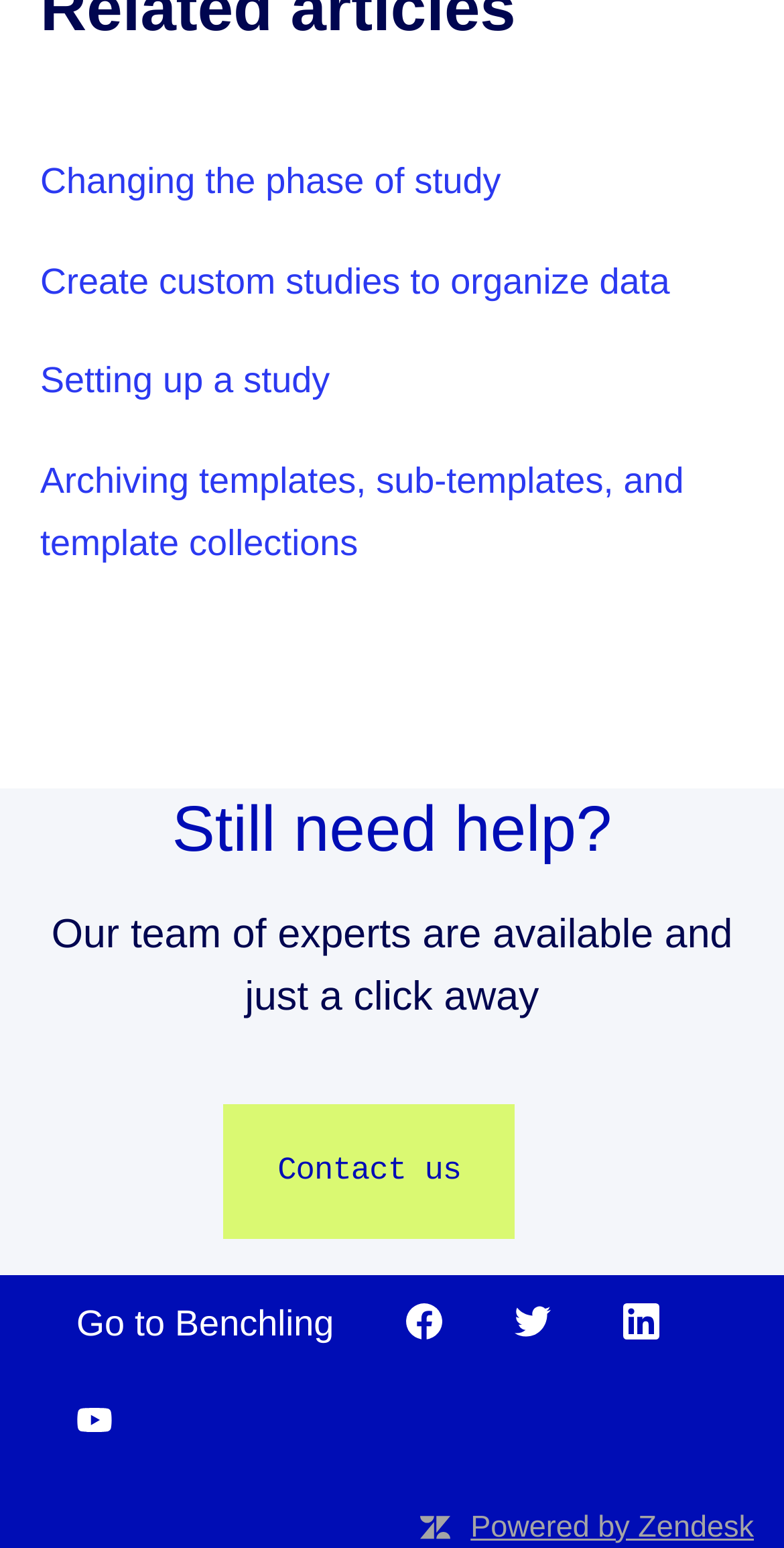Provide a brief response using a word or short phrase to this question:
How many links are available in the top section?

4